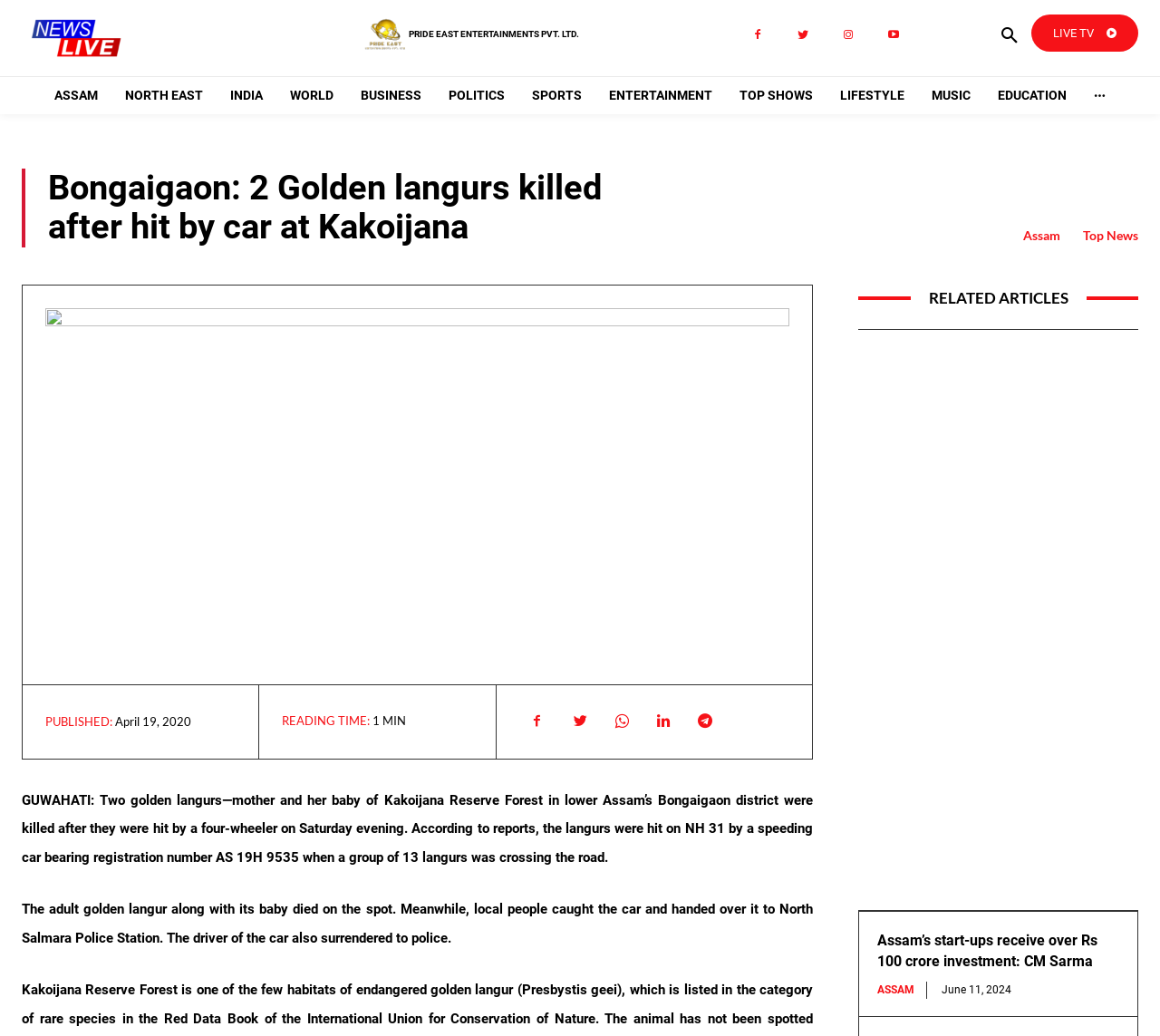Articulate a complete and detailed caption of the webpage elements.

This webpage appears to be a news article from News Live, with a focus on a tragic incident involving two golden langurs in Assam's Bongaigaon district. 

At the top of the page, there is a logo of News Live, accompanied by several social media links and a search button. Below this, there are navigation links to various sections of the website, including ASSAM, NORTH EAST, INDIA, and more.

The main article is titled "Bongaigaon: 2 Golden langurs killed after hit by car at Kakoijana" and is situated in the middle of the page. The article is divided into several paragraphs, with the first paragraph describing the incident and the subsequent paragraphs providing more details.

To the right of the article title, there are links to related topics, including "Assam" and "Top News". Below the article, there is an image, followed by information about the publication date and reading time.

Further down the page, there are several social media links and a section titled "RELATED ARTICLES", which includes a heading and an advertisement iframe. Below this, there is another news article titled "Assam’s start-ups receive over Rs 100 crore investment: CM Sarma", along with a link to the article and the publication date.

Overall, the webpage is well-organized, with clear headings and concise text, making it easy to navigate and read.